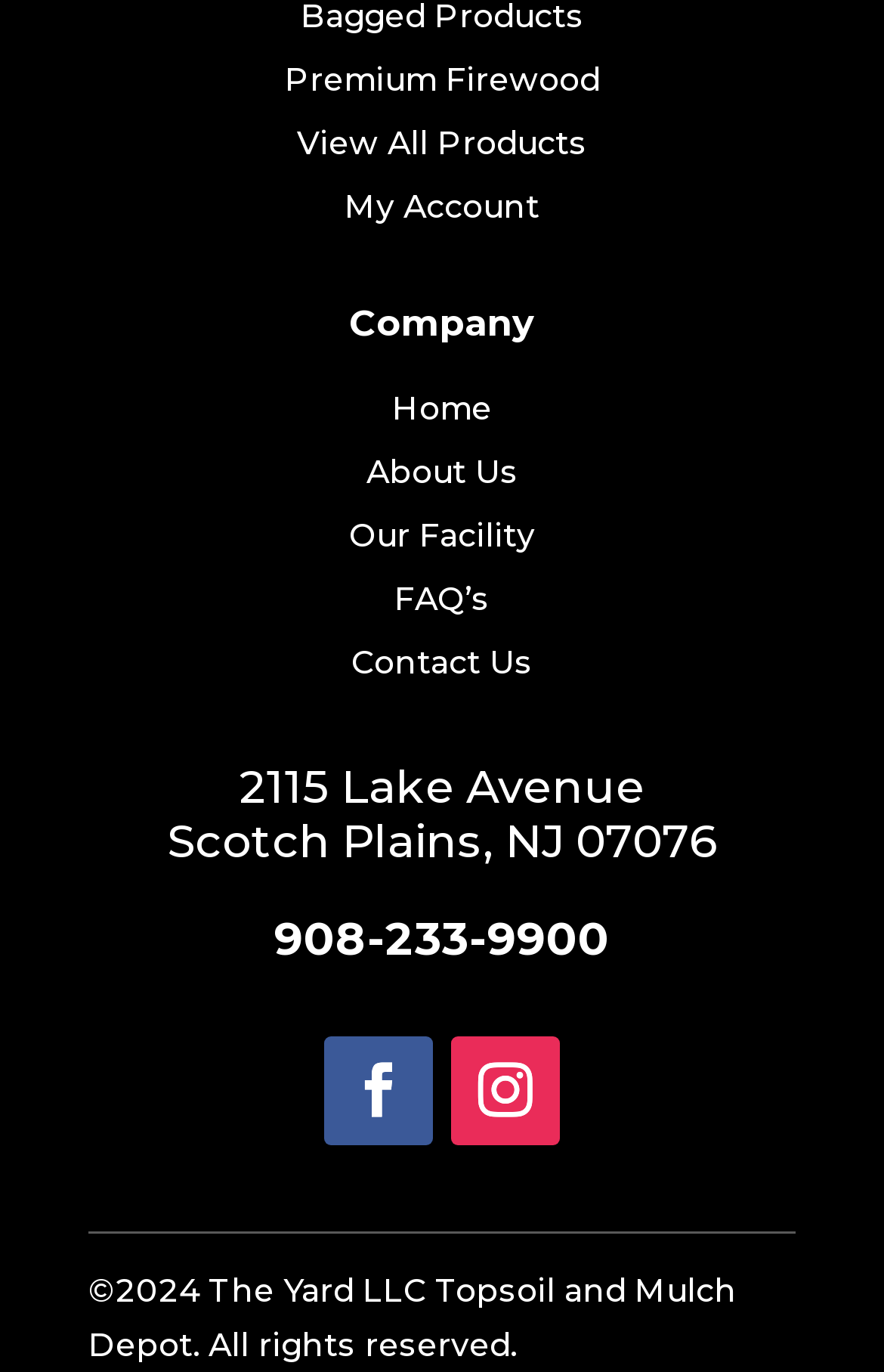Locate the bounding box coordinates of the clickable part needed for the task: "View all products".

[0.336, 0.089, 0.664, 0.119]